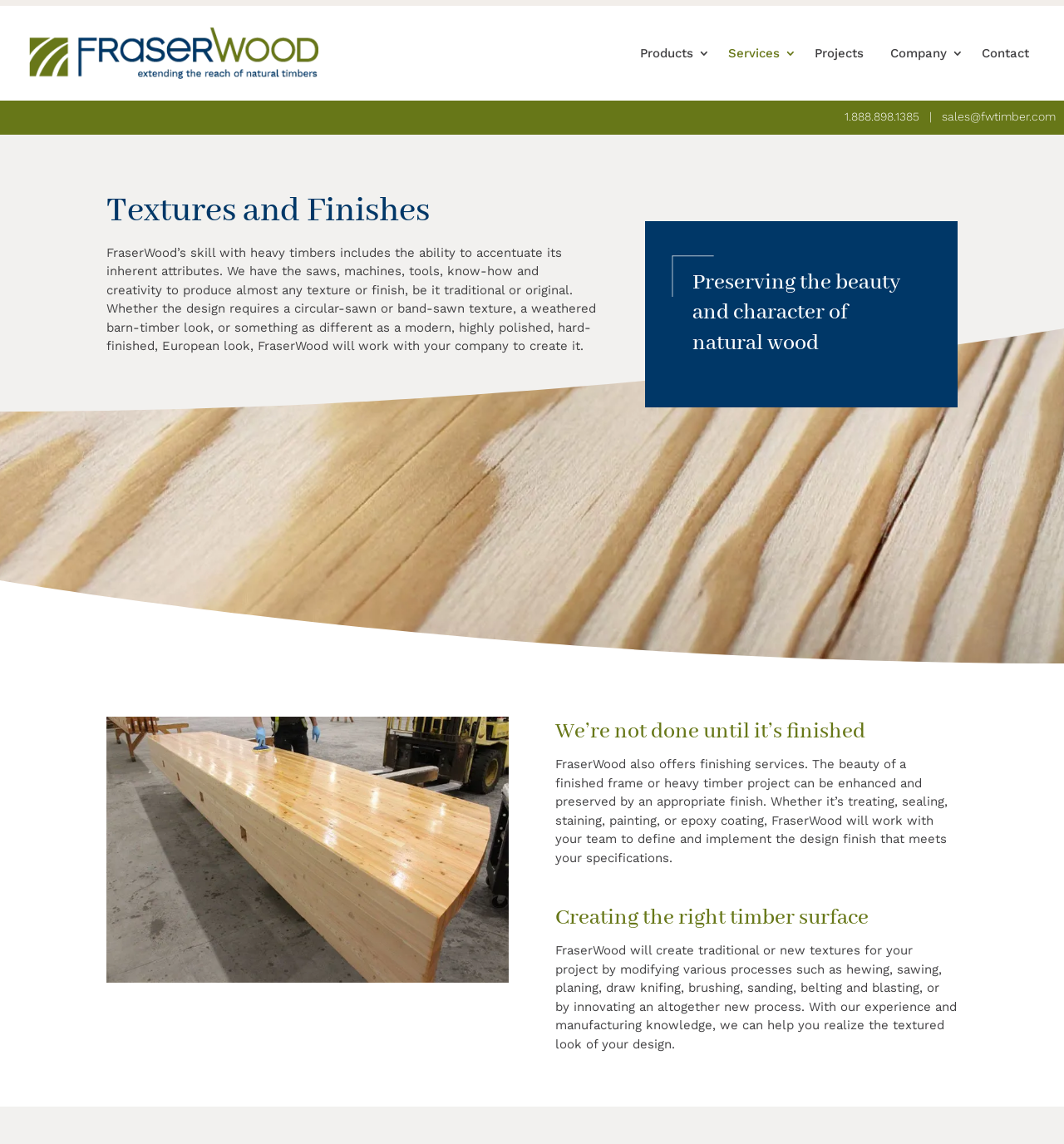Look at the image and answer the question in detail:
What is the company name?

I found the company name by looking at the top-left corner of the webpage, where the logo and company name are typically located. The link 'FraserWood Industries' with bounding box coordinates [0.027, 0.039, 0.304, 0.052] suggests that this is the company name.